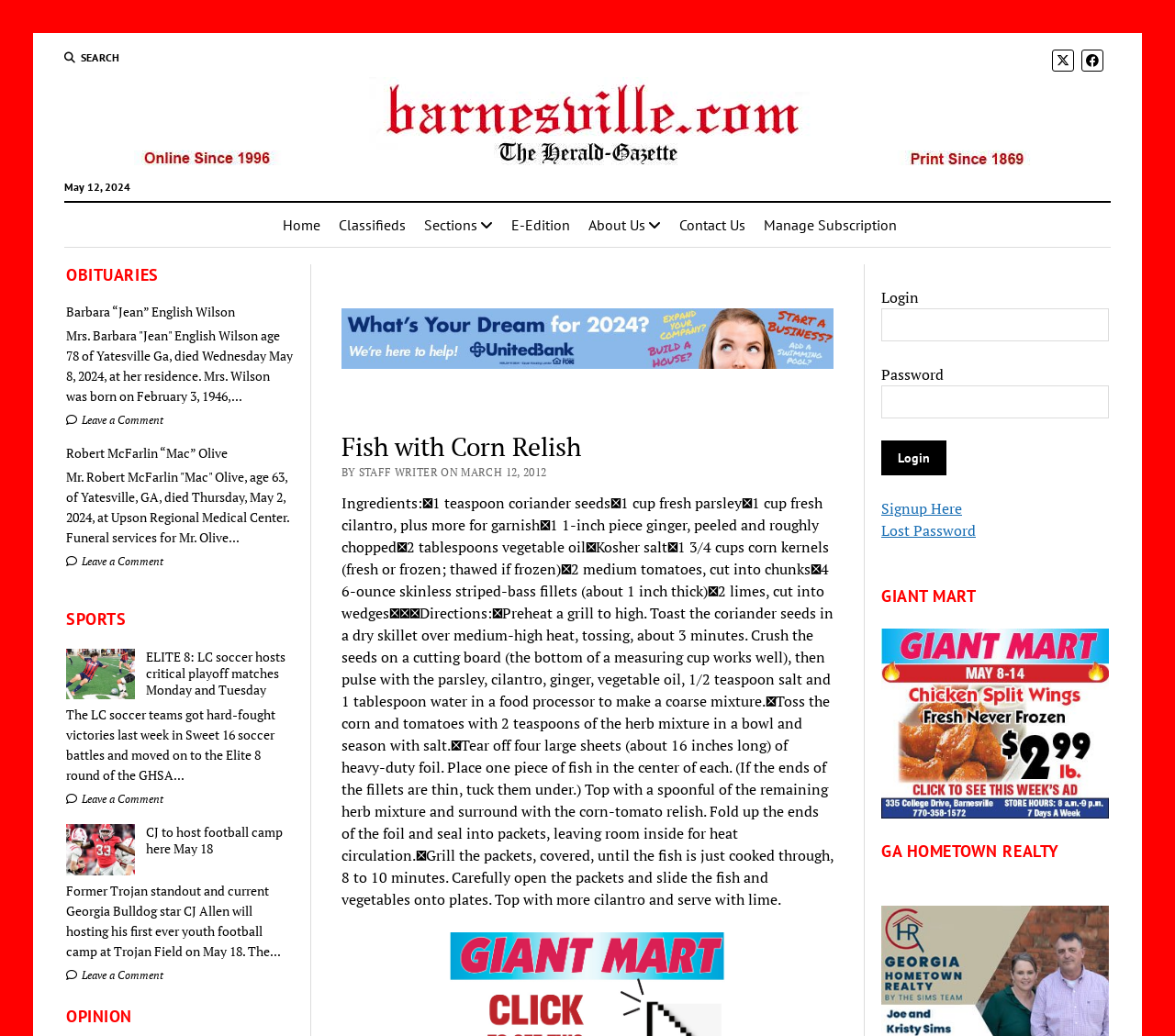Please predict the bounding box coordinates of the element's region where a click is necessary to complete the following instruction: "Search for something". The coordinates should be represented by four float numbers between 0 and 1, i.e., [left, top, right, bottom].

[0.054, 0.048, 0.102, 0.064]